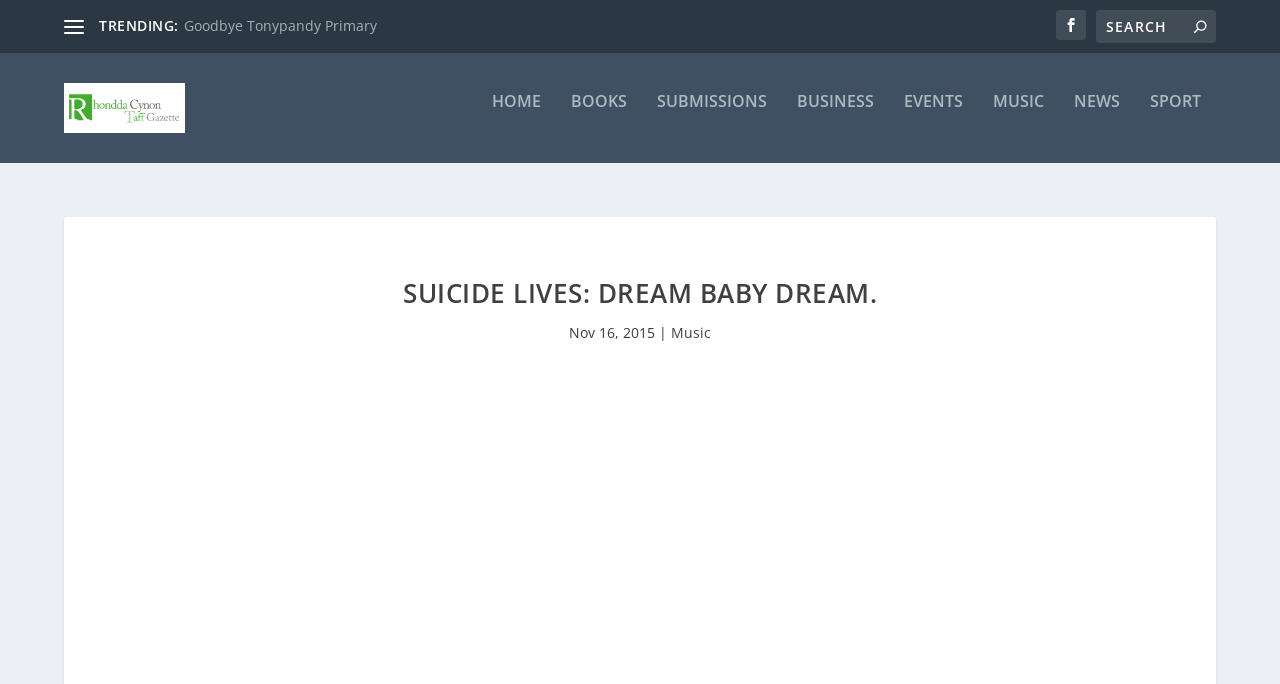Please find the bounding box for the UI component described as follows: "Business".

[0.623, 0.156, 0.683, 0.259]